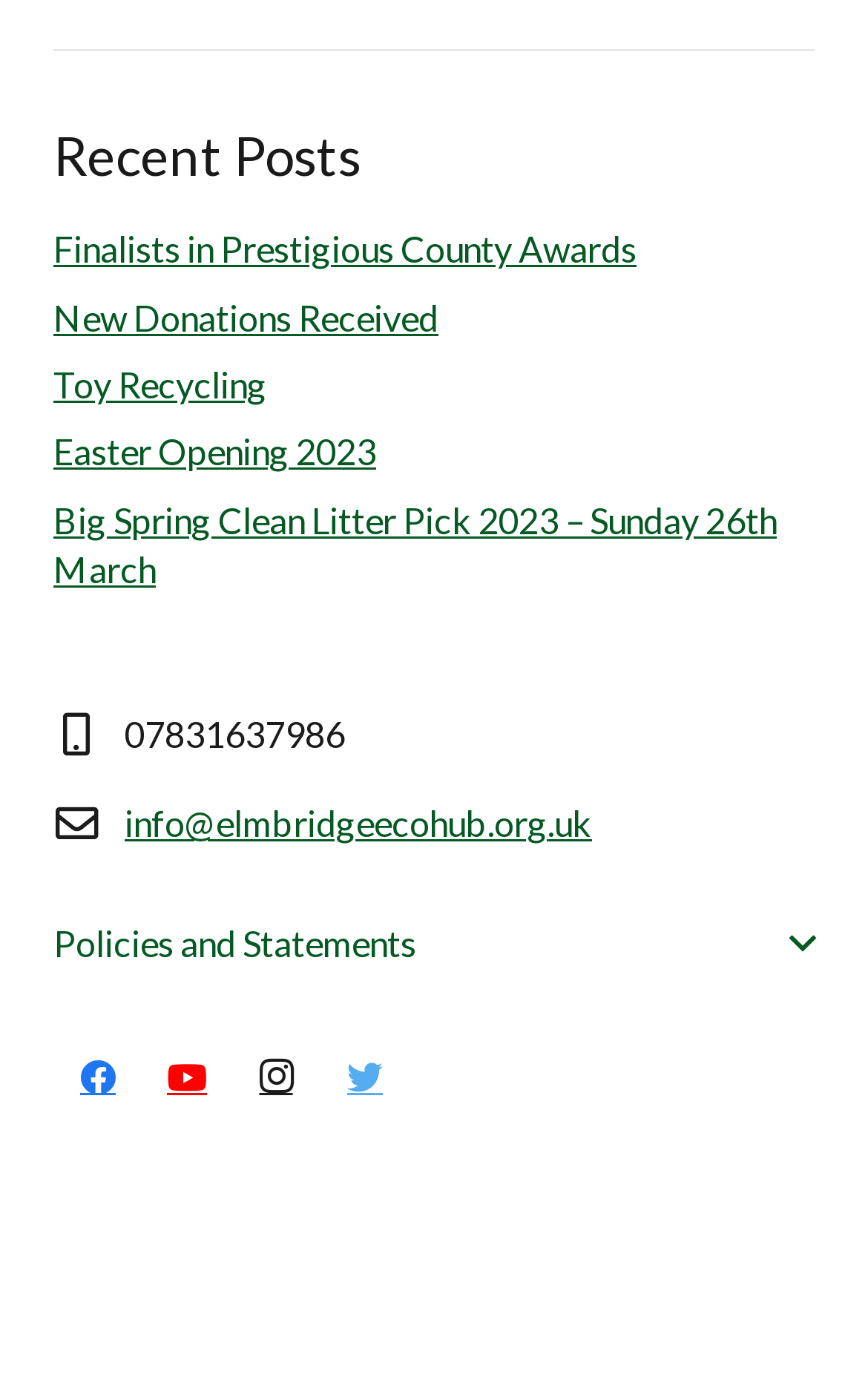Please locate the clickable area by providing the bounding box coordinates to follow this instruction: "View policies and statements".

[0.021, 0.654, 0.979, 0.706]